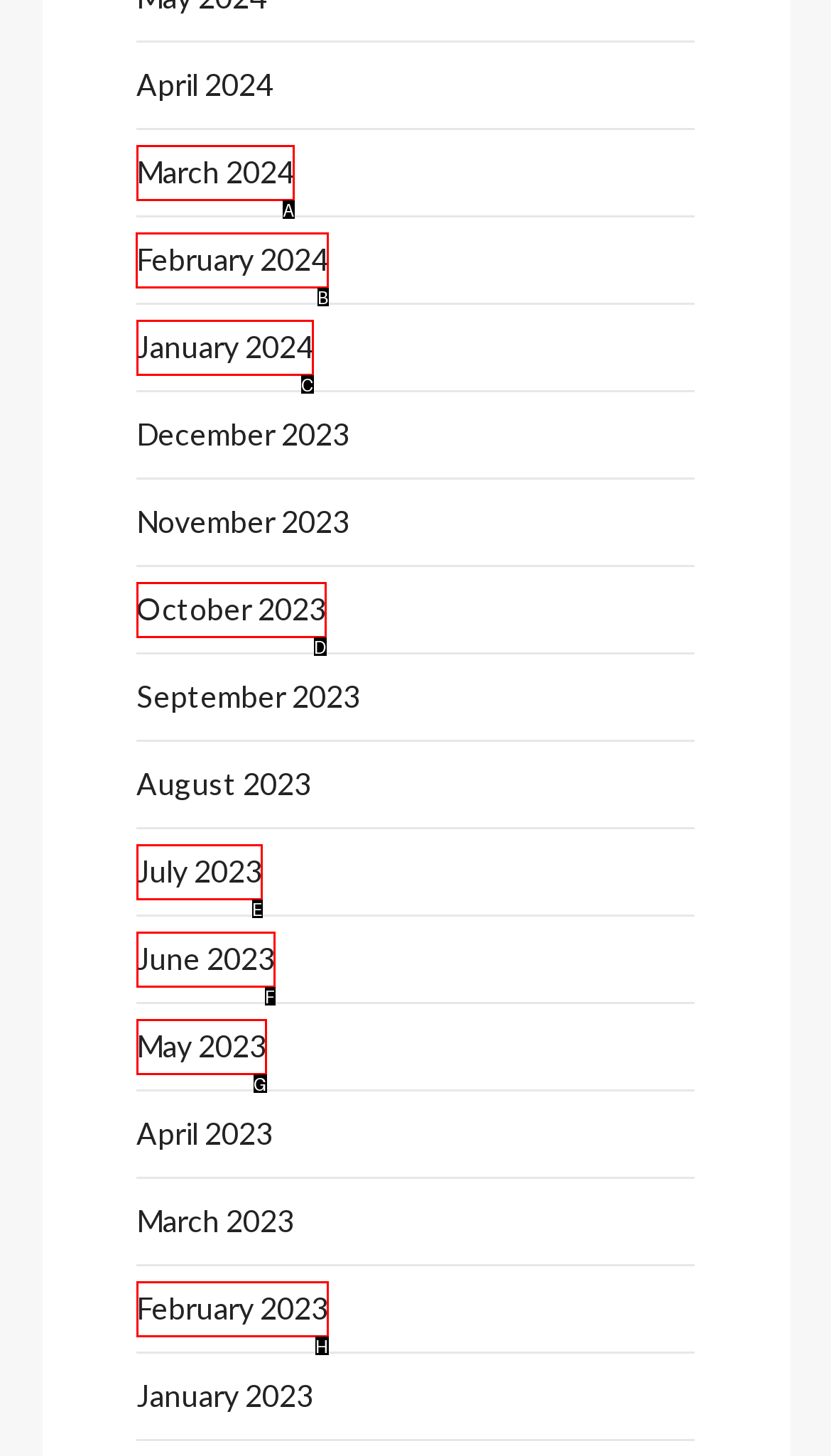Tell me which one HTML element you should click to complete the following task: browse February 2024
Answer with the option's letter from the given choices directly.

B